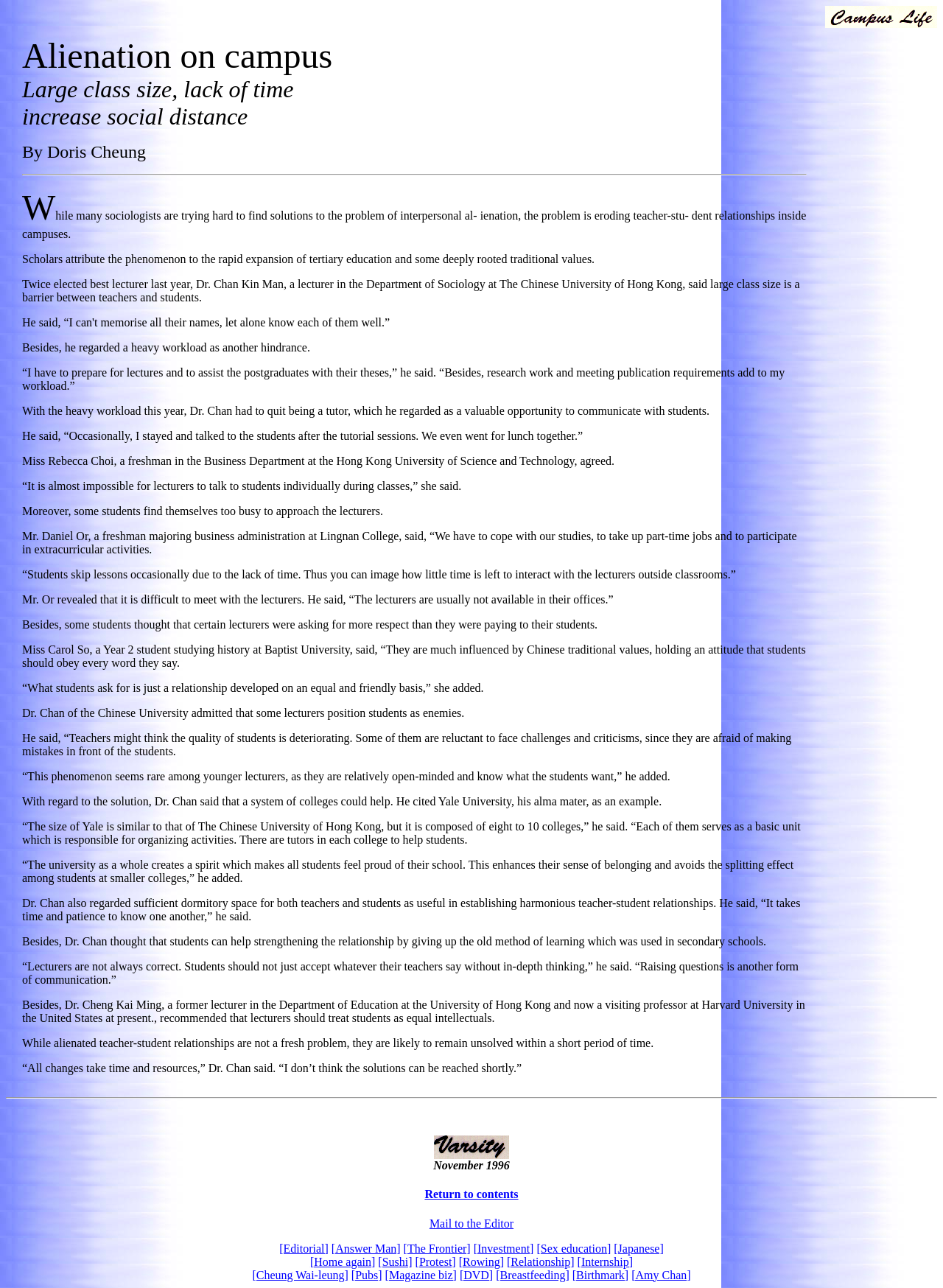Determine the bounding box coordinates of the element's region needed to click to follow the instruction: "Read the article about teacher-student relationship". Provide these coordinates as four float numbers between 0 and 1, formatted as [left, top, right, bottom].

[0.008, 0.006, 0.871, 0.846]